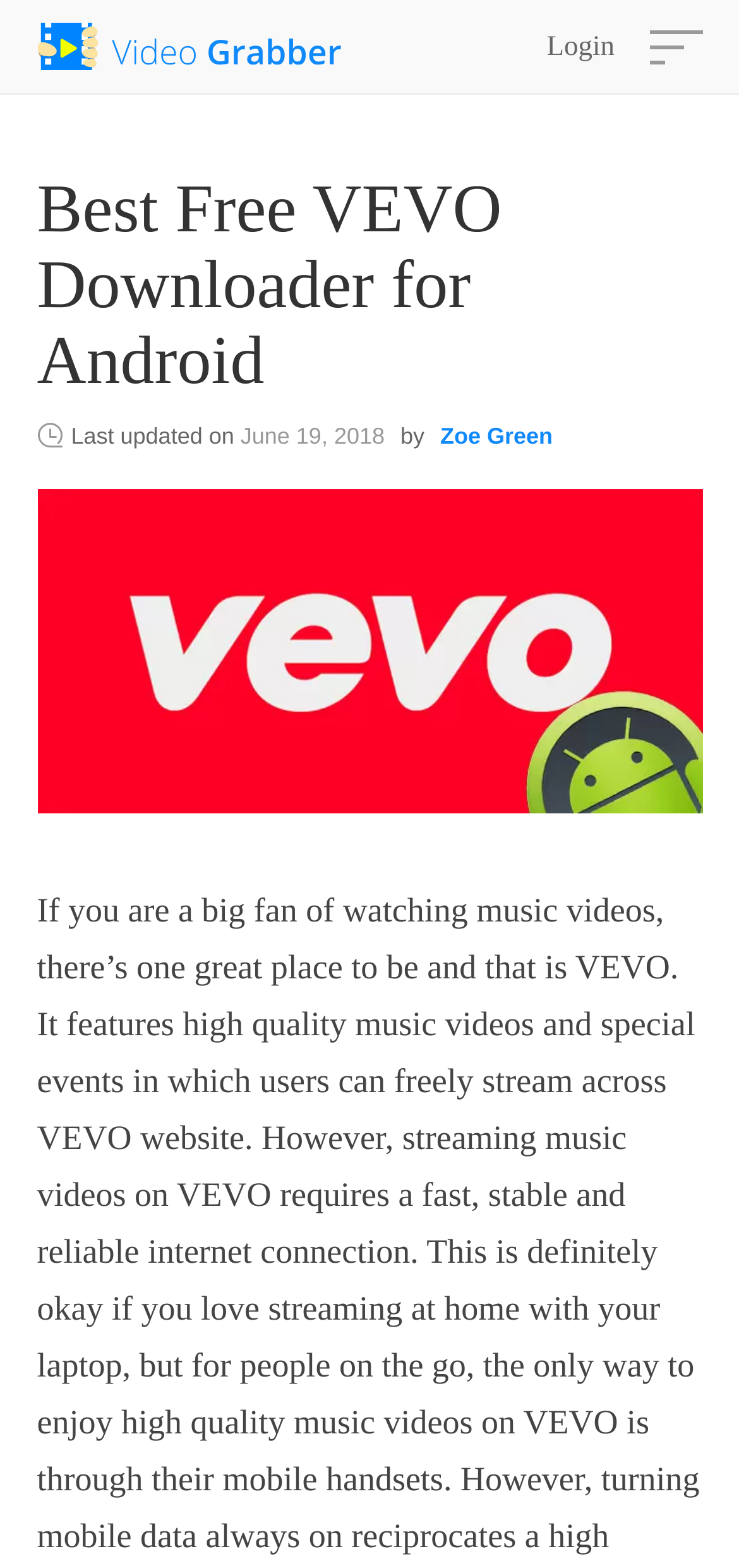Please give a succinct answer to the question in one word or phrase:
What is the purpose of the webpage?

To provide a VEVO downloader for Android